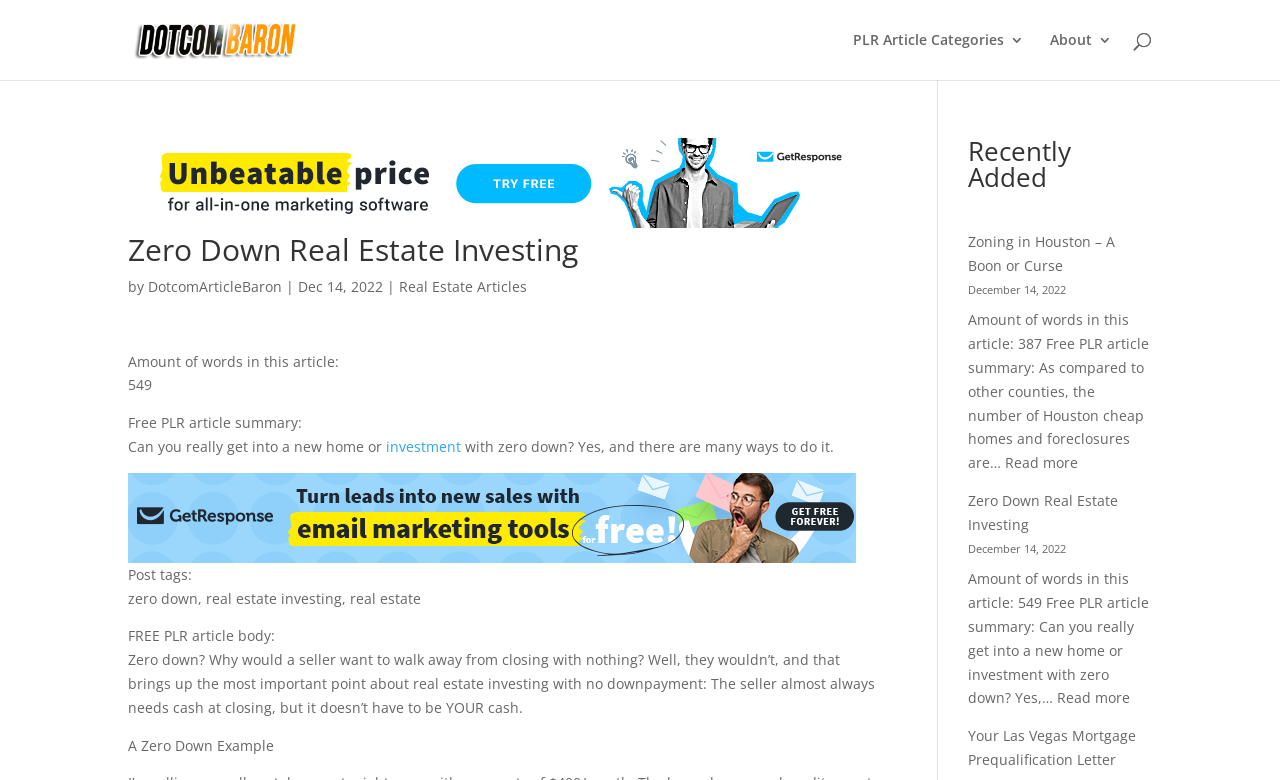Specify the bounding box coordinates for the region that must be clicked to perform the given instruction: "Read more about 'Zero Down Real Estate Investing'".

[0.826, 0.882, 0.883, 0.907]